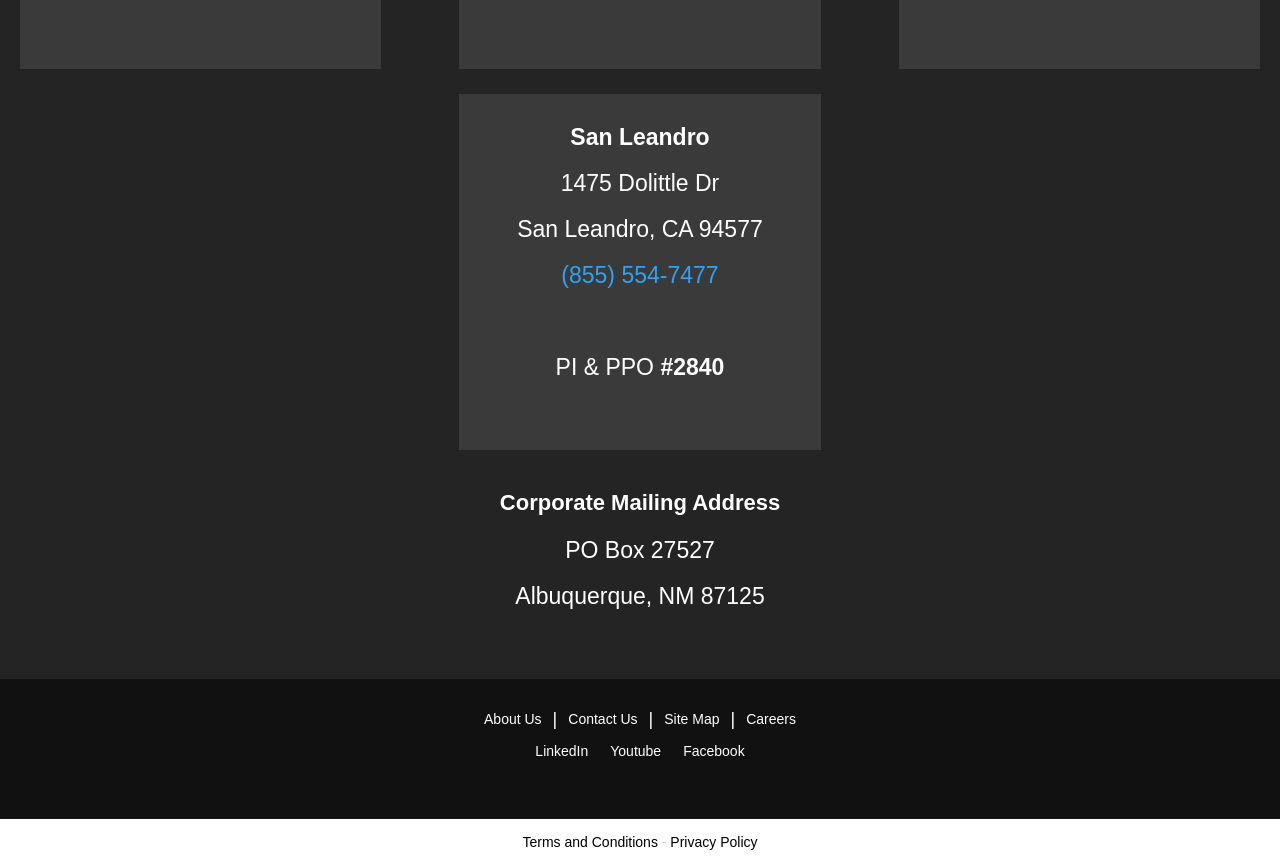Identify the bounding box coordinates of the clickable region necessary to fulfill the following instruction: "View corporate mailing address". The bounding box coordinates should be four float numbers between 0 and 1, i.e., [left, top, right, bottom].

[0.047, 0.568, 0.953, 0.61]